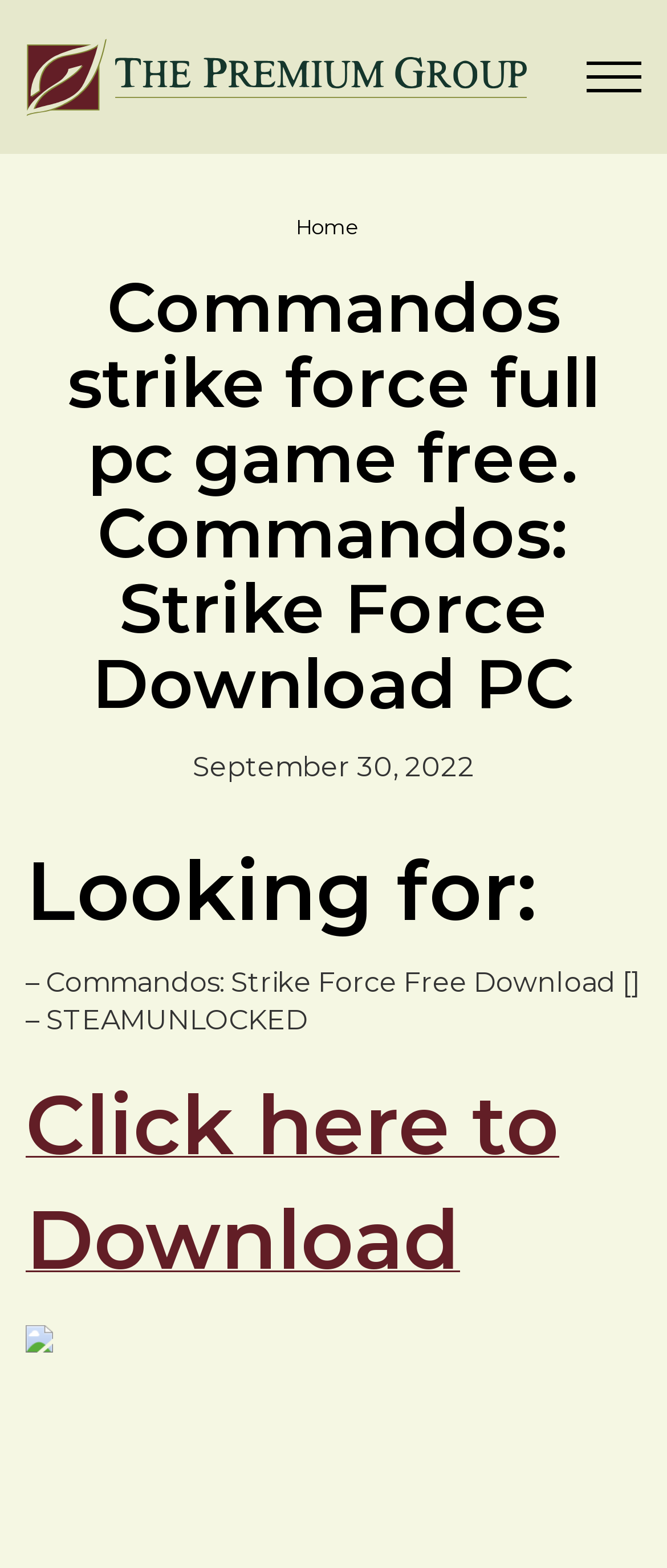What is the purpose of the 'Click here to Download' link?
Using the image as a reference, answer with just one word or a short phrase.

To download Commandos: Strike Force